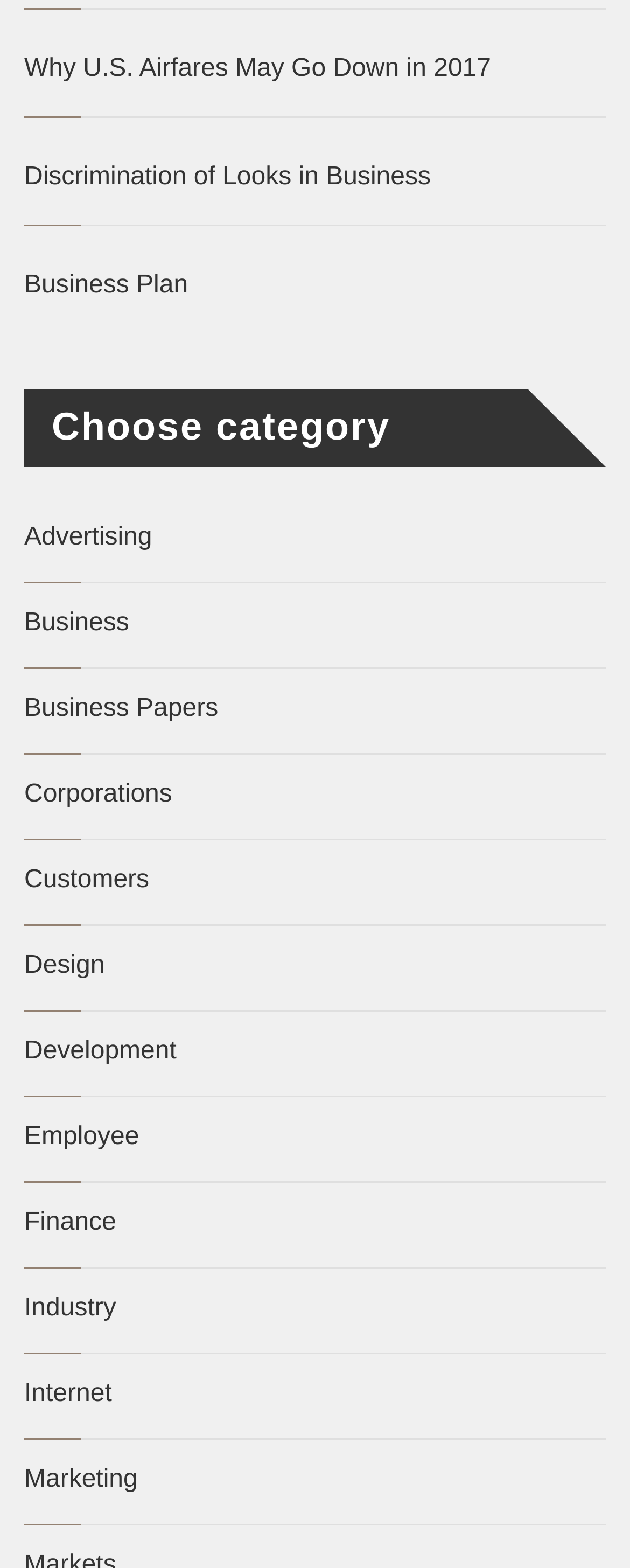Find the bounding box coordinates for the area that must be clicked to perform this action: "Read about why U.S. airfares may go down in 2017".

[0.038, 0.032, 0.962, 0.056]